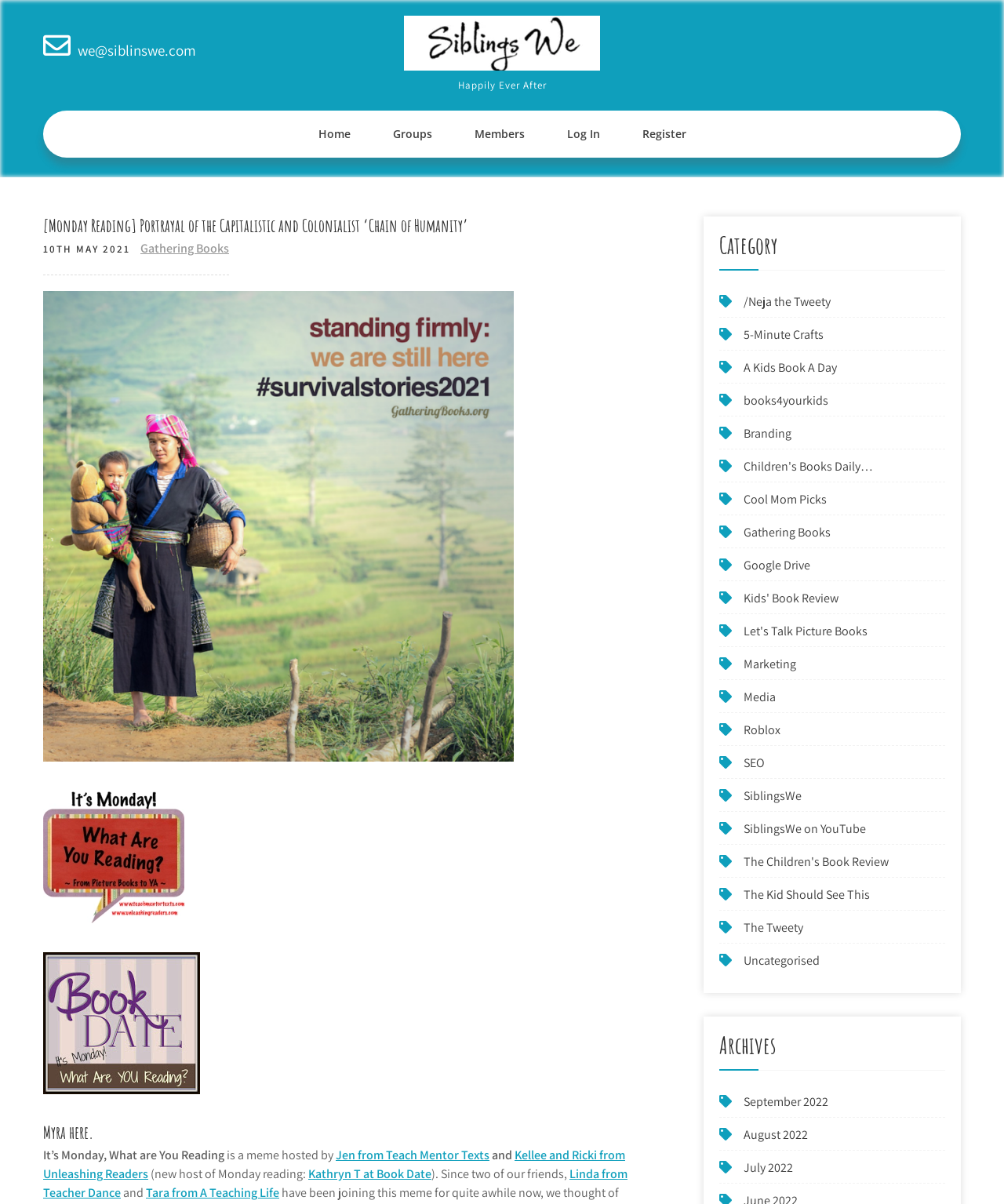Illustrate the webpage thoroughly, mentioning all important details.

This webpage appears to be a blog post about a book review, specifically a Monday reading meme. At the top of the page, there is a header with the title "[Monday Reading] Portrayal of the Capitalistic and Colonialist ‘Chain of Humanity’" and a navigation menu with links to "Home", "Groups", "Members", "Log In", and "Register".

Below the navigation menu, there is a section with a heading that repeats the title of the post. To the right of this heading, there is a link to "Gathering Books" and an image. Further down, there is a section with the text "It's Monday! What Are You Reading" and an image with the same text.

The main content of the post starts with a heading "Myra here." followed by a brief introduction to the Monday reading meme, which is hosted by several bloggers. The introduction is accompanied by links to the hosting bloggers' websites.

The rest of the page is divided into two columns. The left column contains a list of categories, including "Neja the Tweety", "5-Minute Crafts", and "Uncategorised", among others. Each category is a link to a related webpage.

The right column contains a list of archives, with links to blog posts from September 2022, August 2022, and July 2022. There are also several images scattered throughout the page, including one with the text "IMWAYR" and another with the text "It's Monday! What Are You Reading".